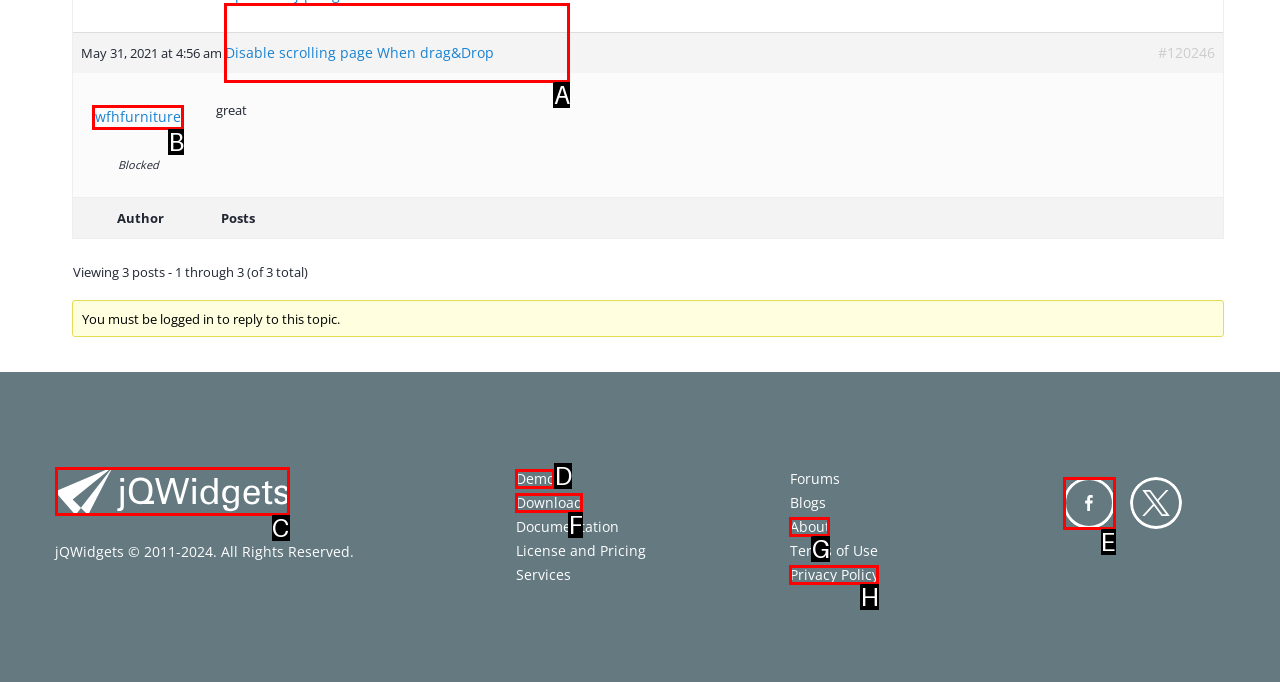Determine which option fits the element description: Privacy Policy
Answer with the option’s letter directly.

H